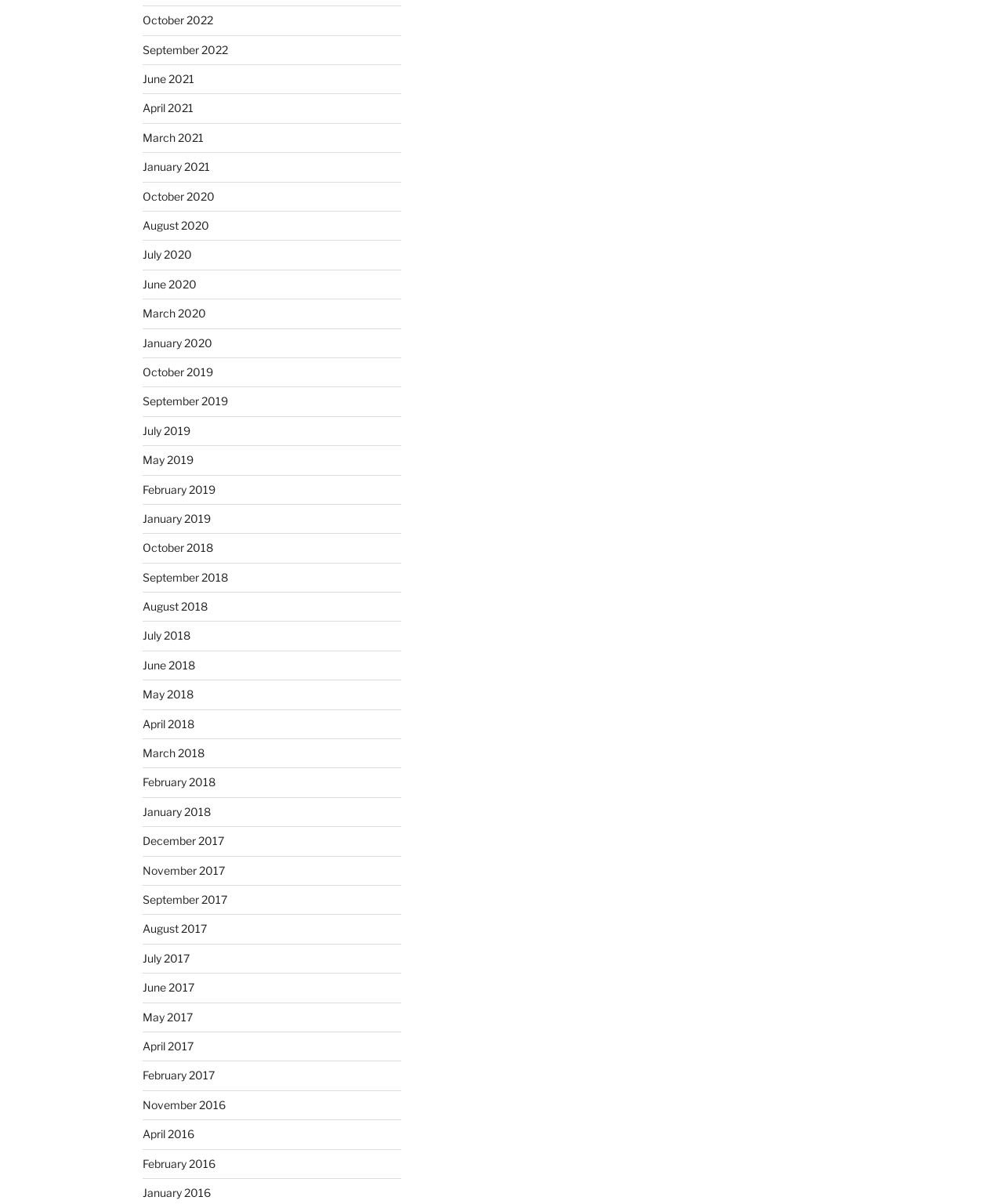Provide a thorough and detailed response to the question by examining the image: 
How many links are there in total?

I can count the total number of links by looking at the list. There are 47 links in total, ranging from October 2022 to January 2016.